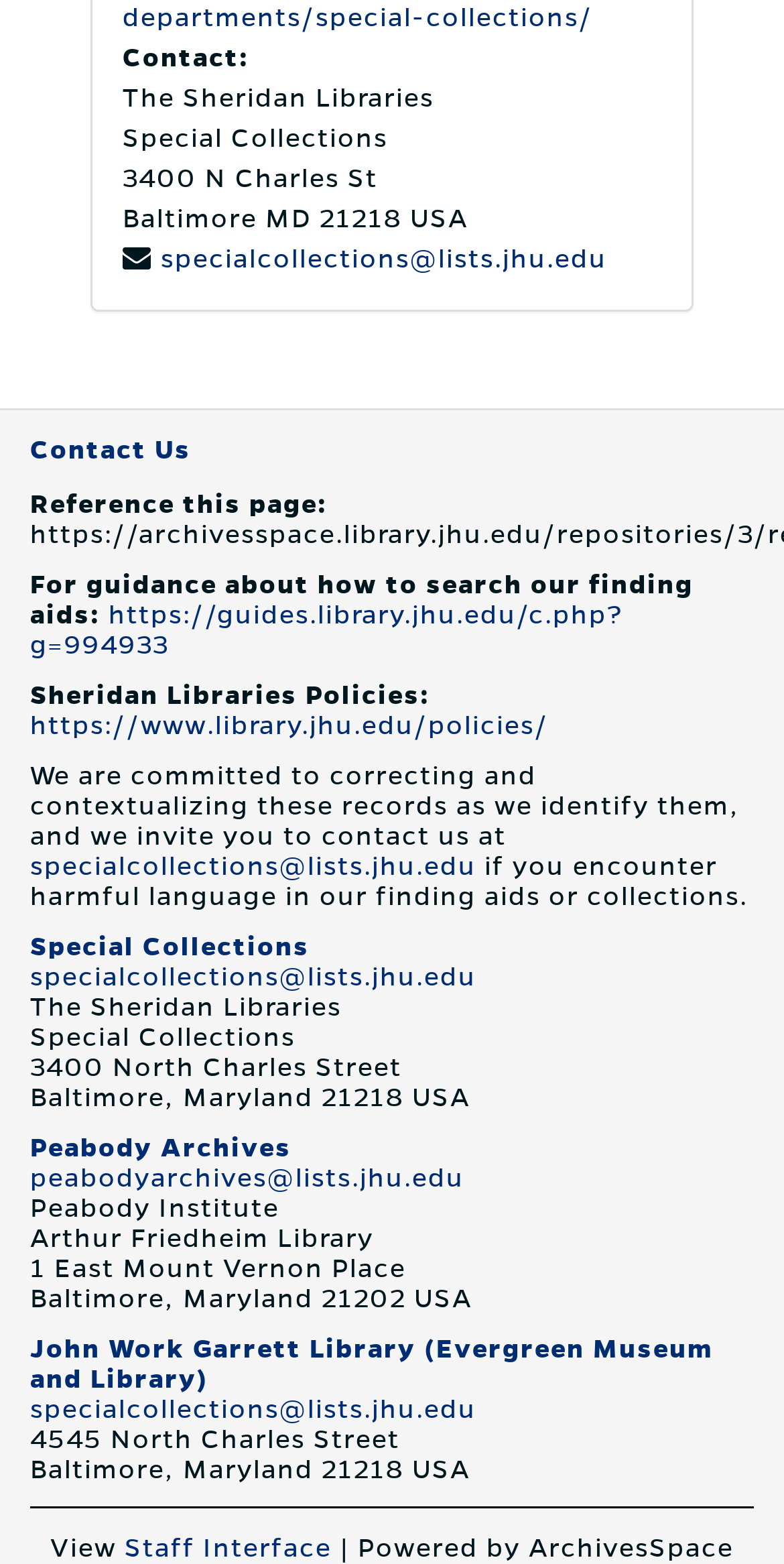Return the bounding box coordinates of the UI element that corresponds to this description: "Staff Interface". The coordinates must be given as four float numbers in the range of 0 and 1, [left, top, right, bottom].

[0.159, 0.981, 0.423, 0.999]